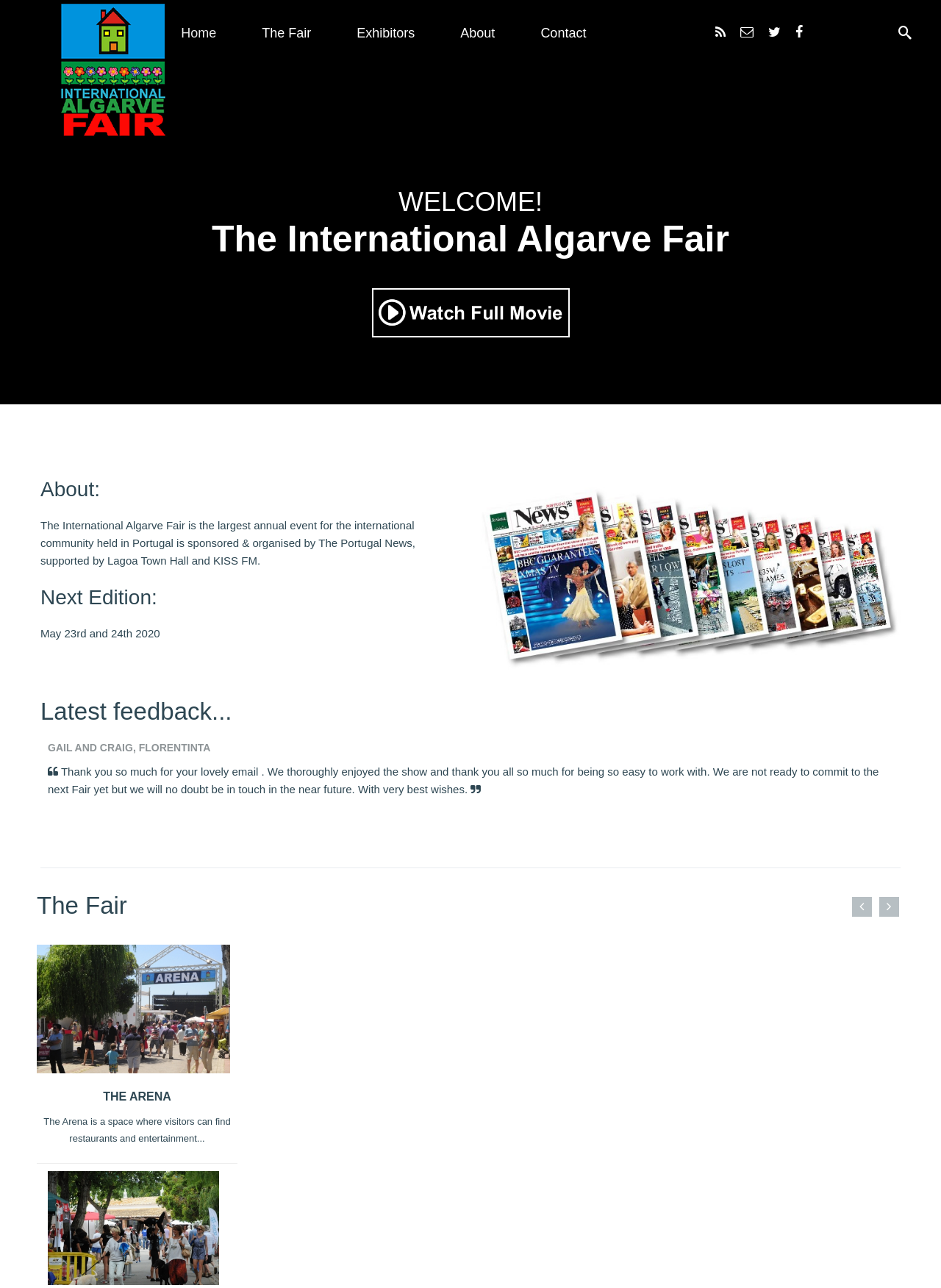Predict the bounding box for the UI component with the following description: "alt="The Arena" title="The Arena"".

[0.039, 0.778, 0.245, 0.787]